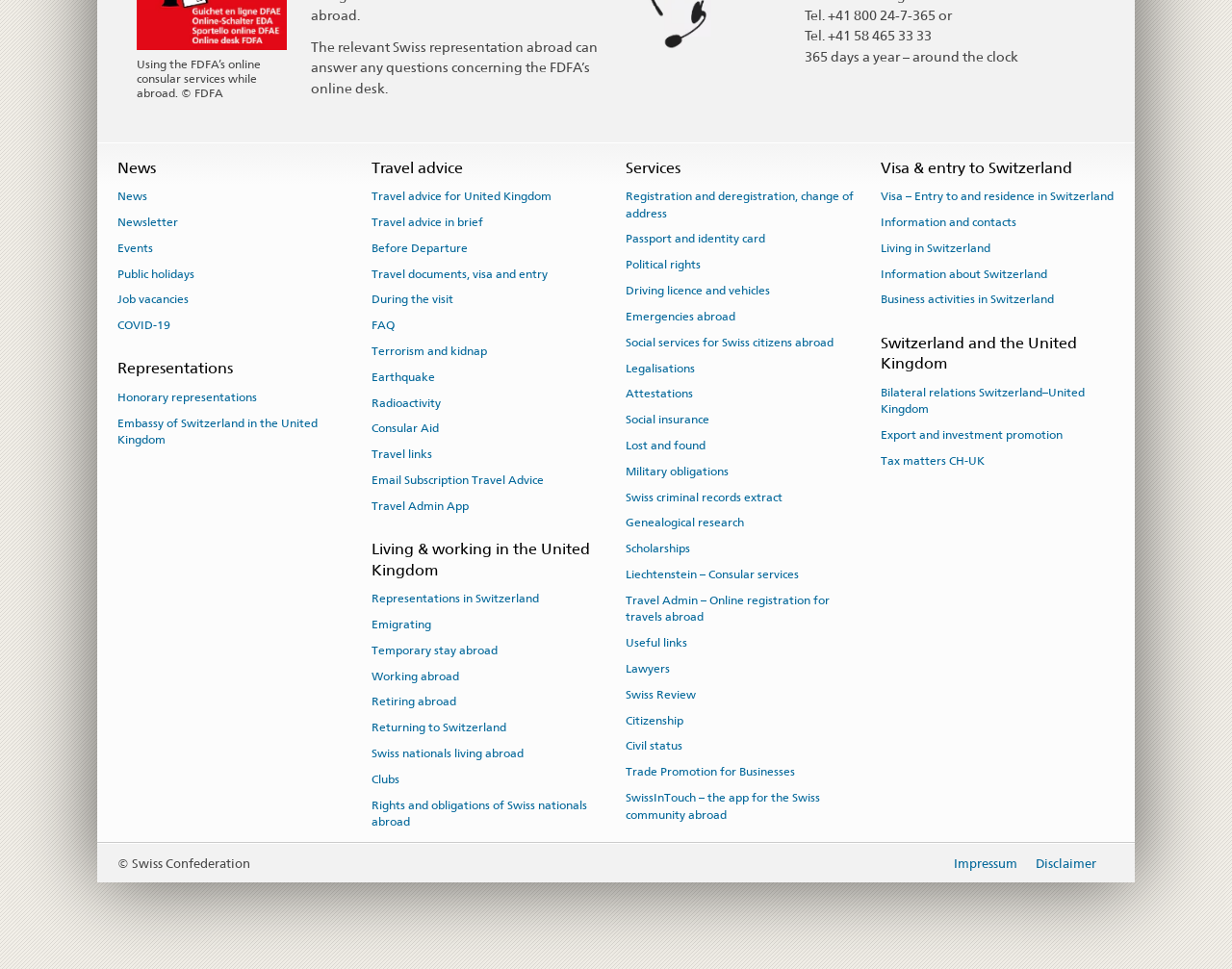What is the topic of the links under the 'Representations' heading? Based on the image, give a response in one word or a short phrase.

Representations related links